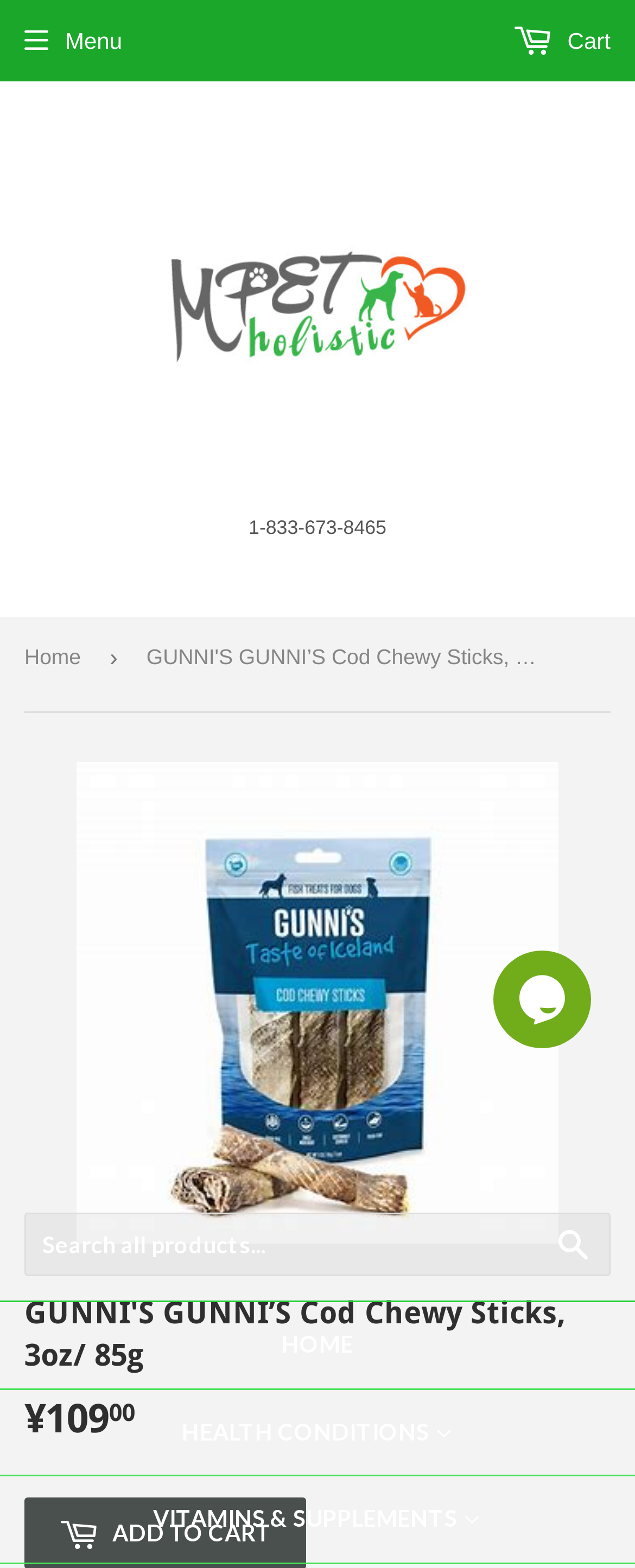Is the menu expanded?
Refer to the image and respond with a one-word or short-phrase answer.

False